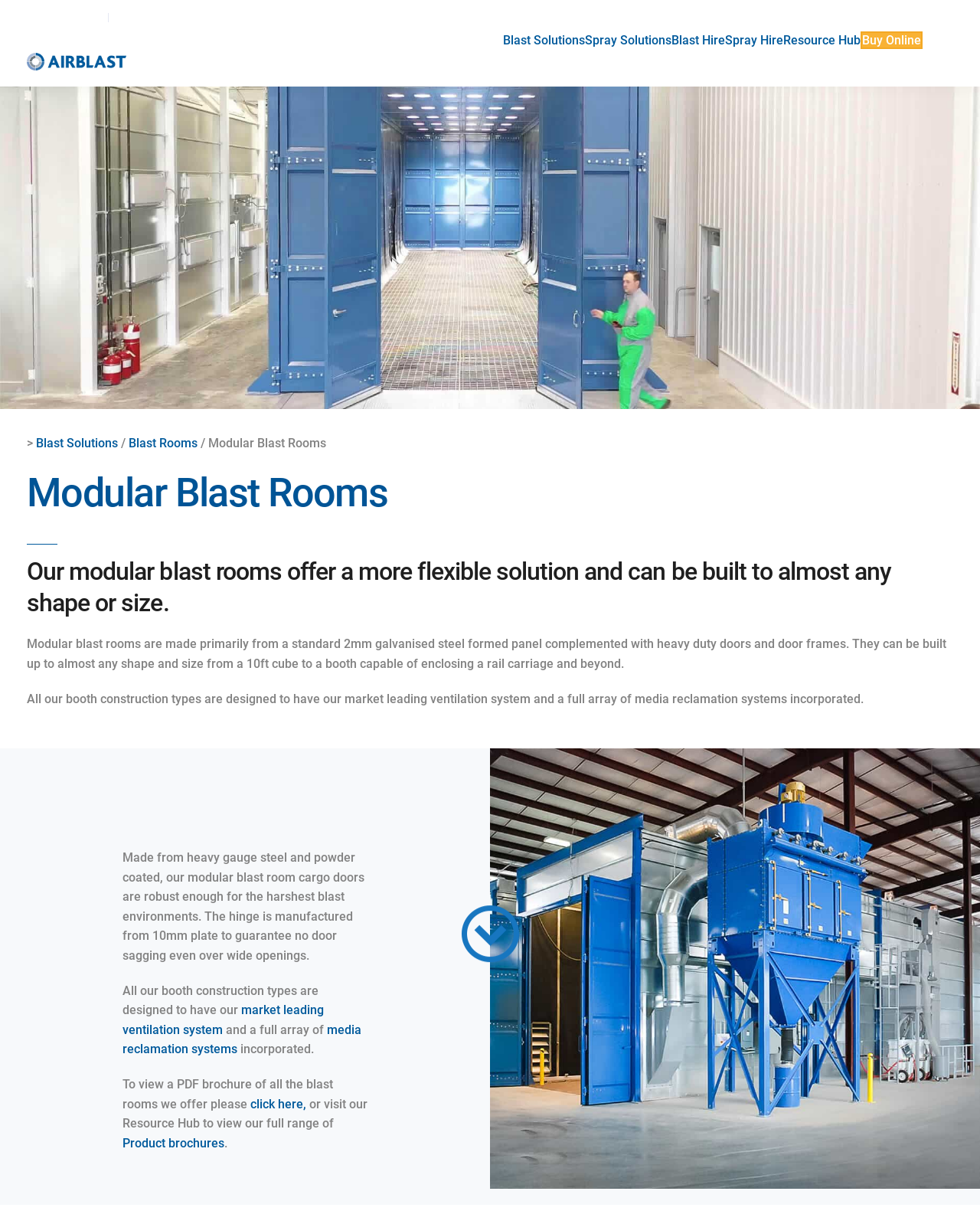Determine the bounding box coordinates of the target area to click to execute the following instruction: "Search for something."

[0.955, 0.004, 0.973, 0.025]